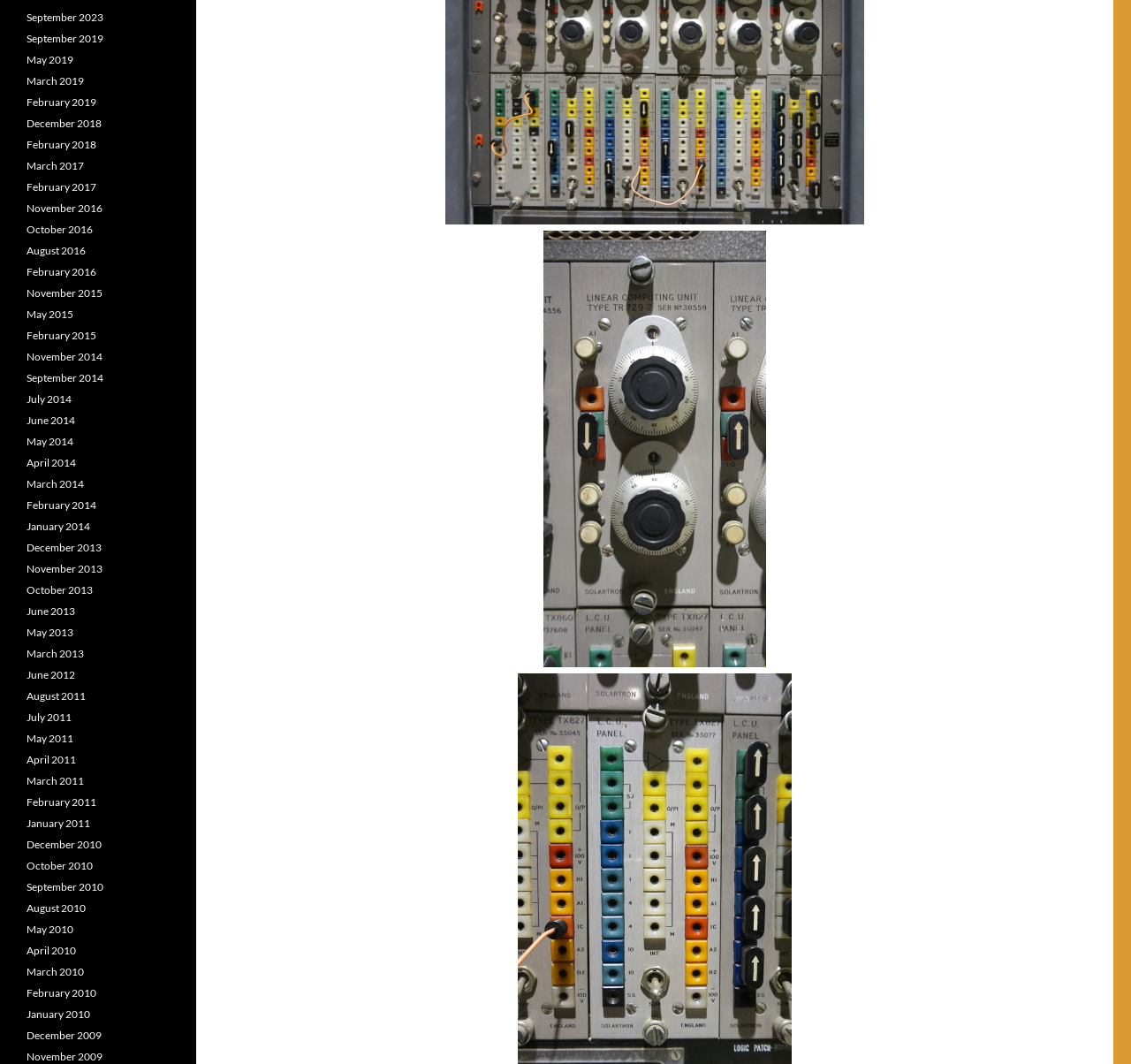Please provide the bounding box coordinates for the element that needs to be clicked to perform the following instruction: "View 'September 2023'". The coordinates should be given as four float numbers between 0 and 1, i.e., [left, top, right, bottom].

[0.023, 0.01, 0.091, 0.022]